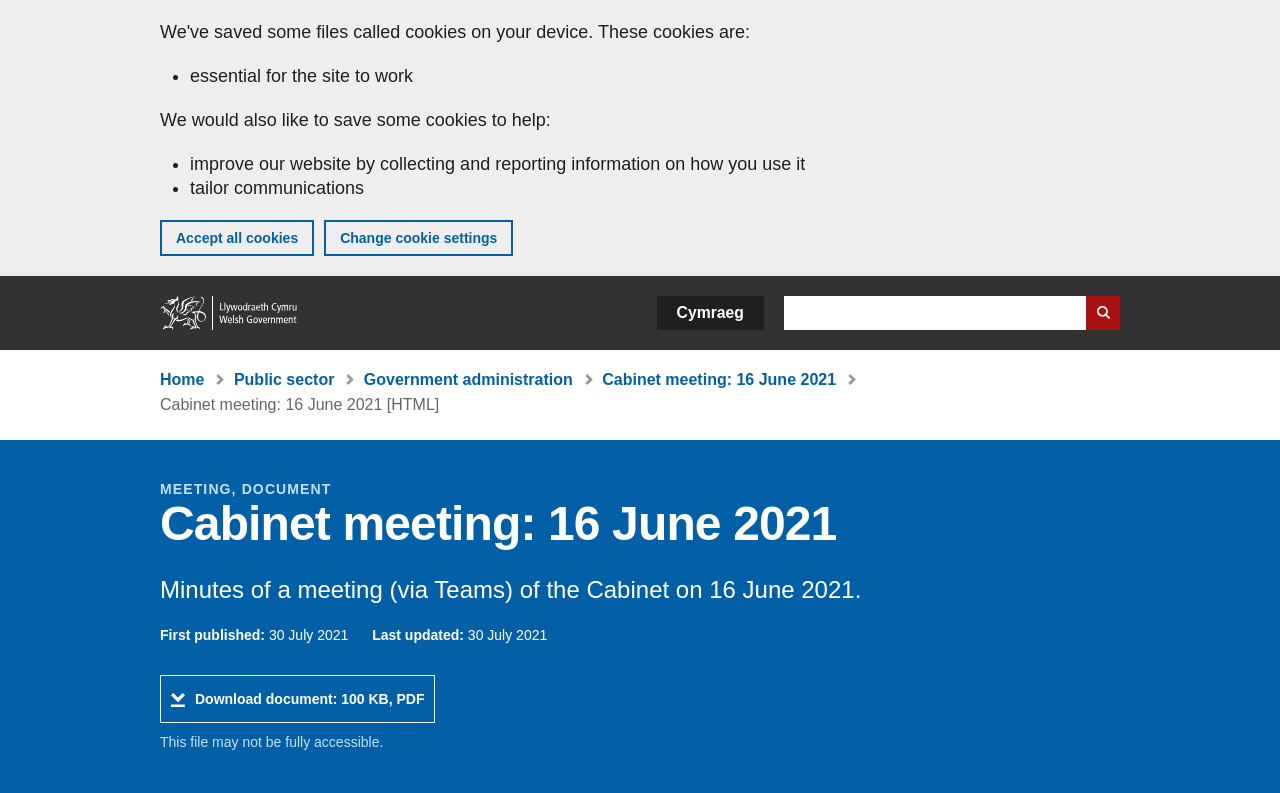Please specify the bounding box coordinates of the clickable region necessary for completing the following instruction: "Search GOV.WALES". The coordinates must consist of four float numbers between 0 and 1, i.e., [left, top, right, bottom].

[0.612, 0.373, 0.875, 0.416]